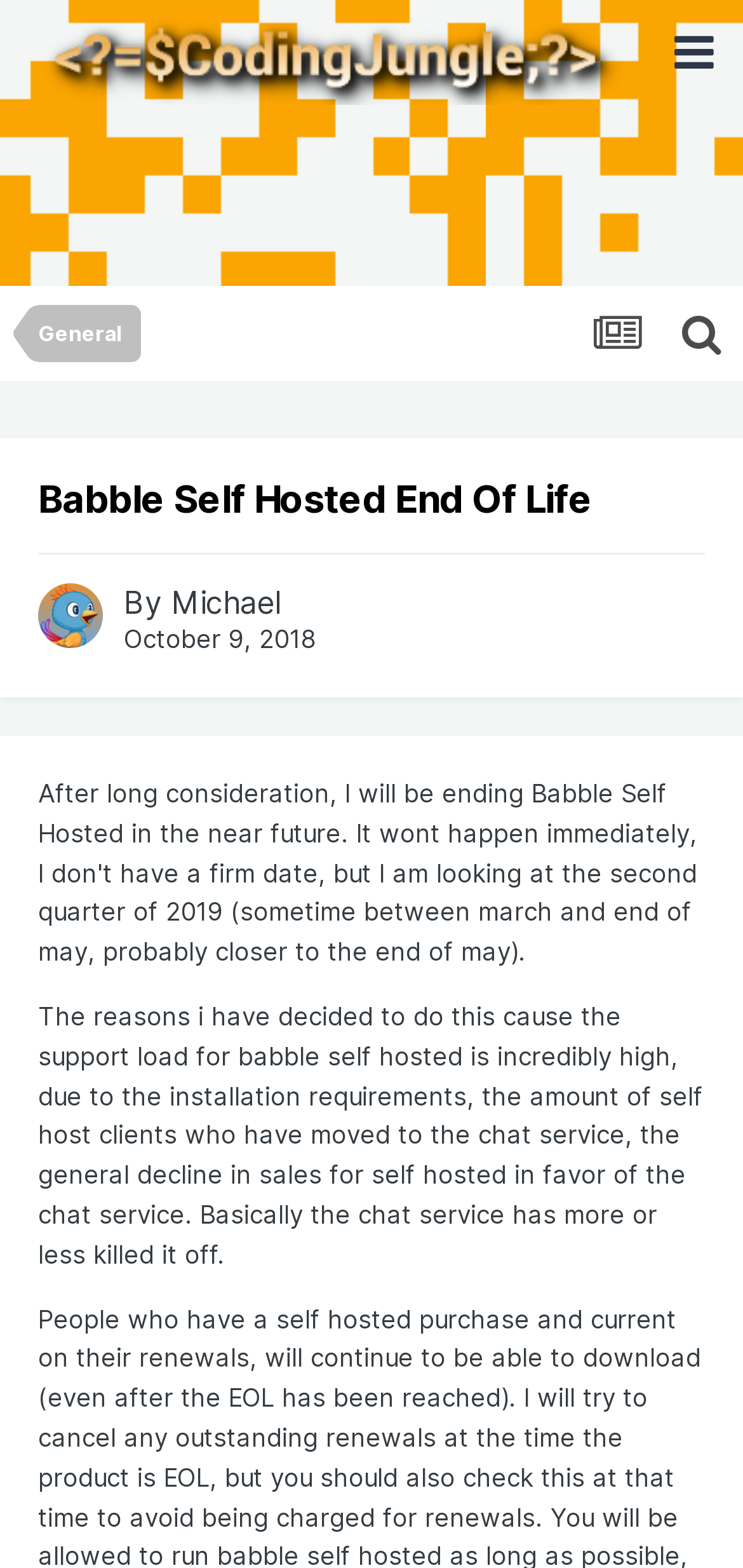Provide your answer to the question using just one word or phrase: What is the relationship between the chat service and Babble Self Hosted?

The chat service has killed it off